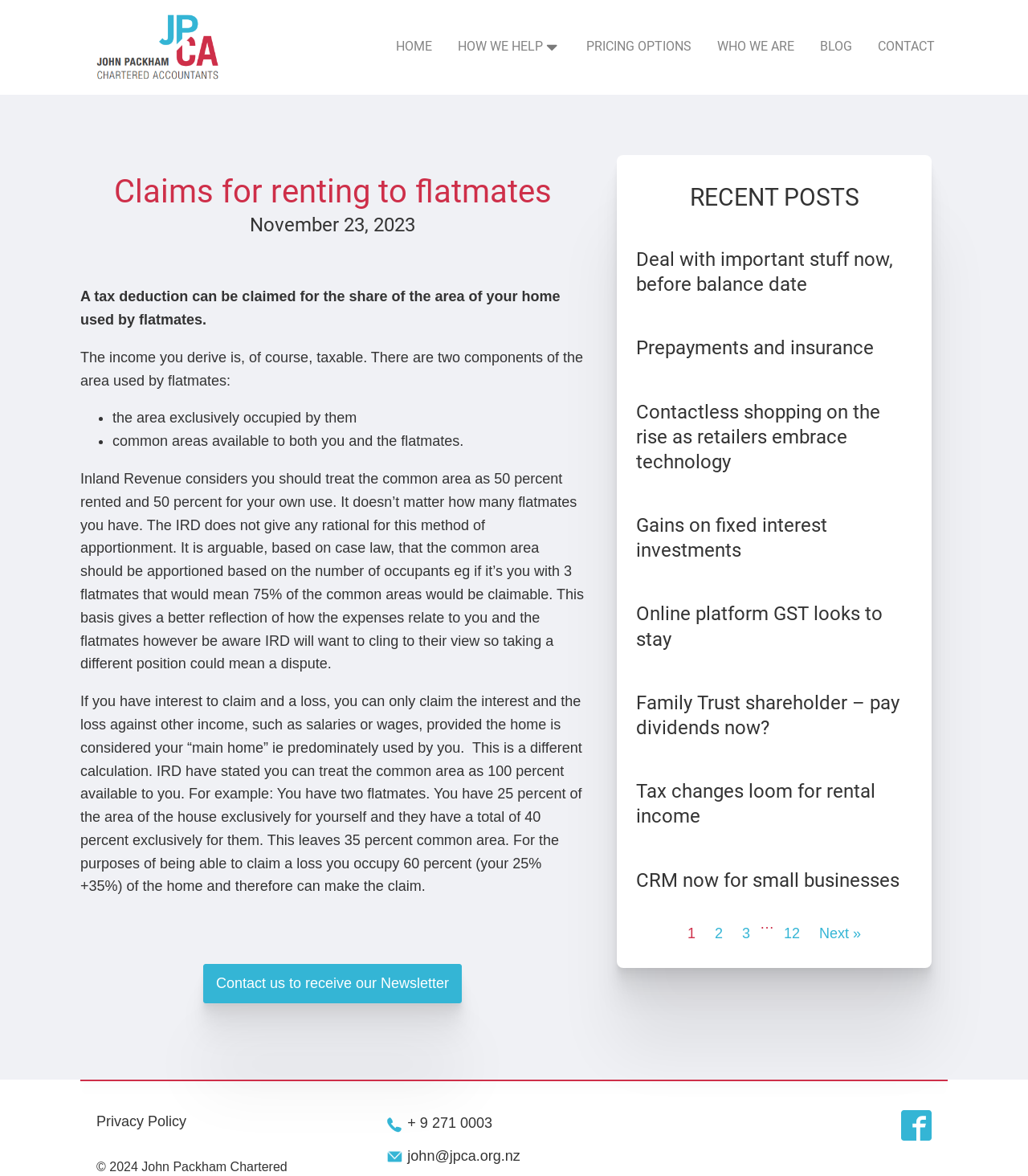Find the coordinates for the bounding box of the element with this description: "+ 9 271 0003".

[0.396, 0.945, 0.479, 0.965]